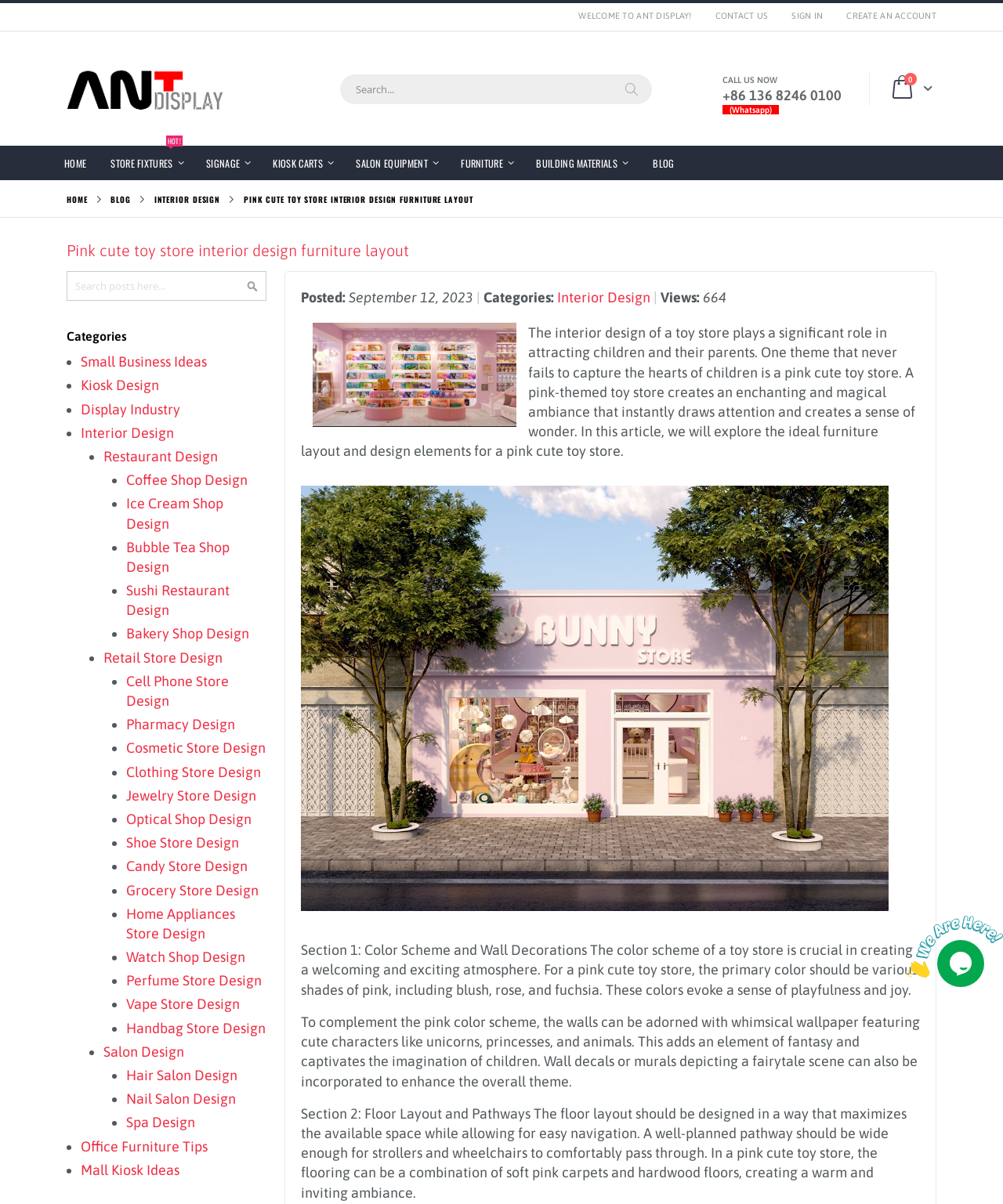Could you highlight the region that needs to be clicked to execute the instruction: "Search for a specific topic"?

[0.066, 0.225, 0.266, 0.25]